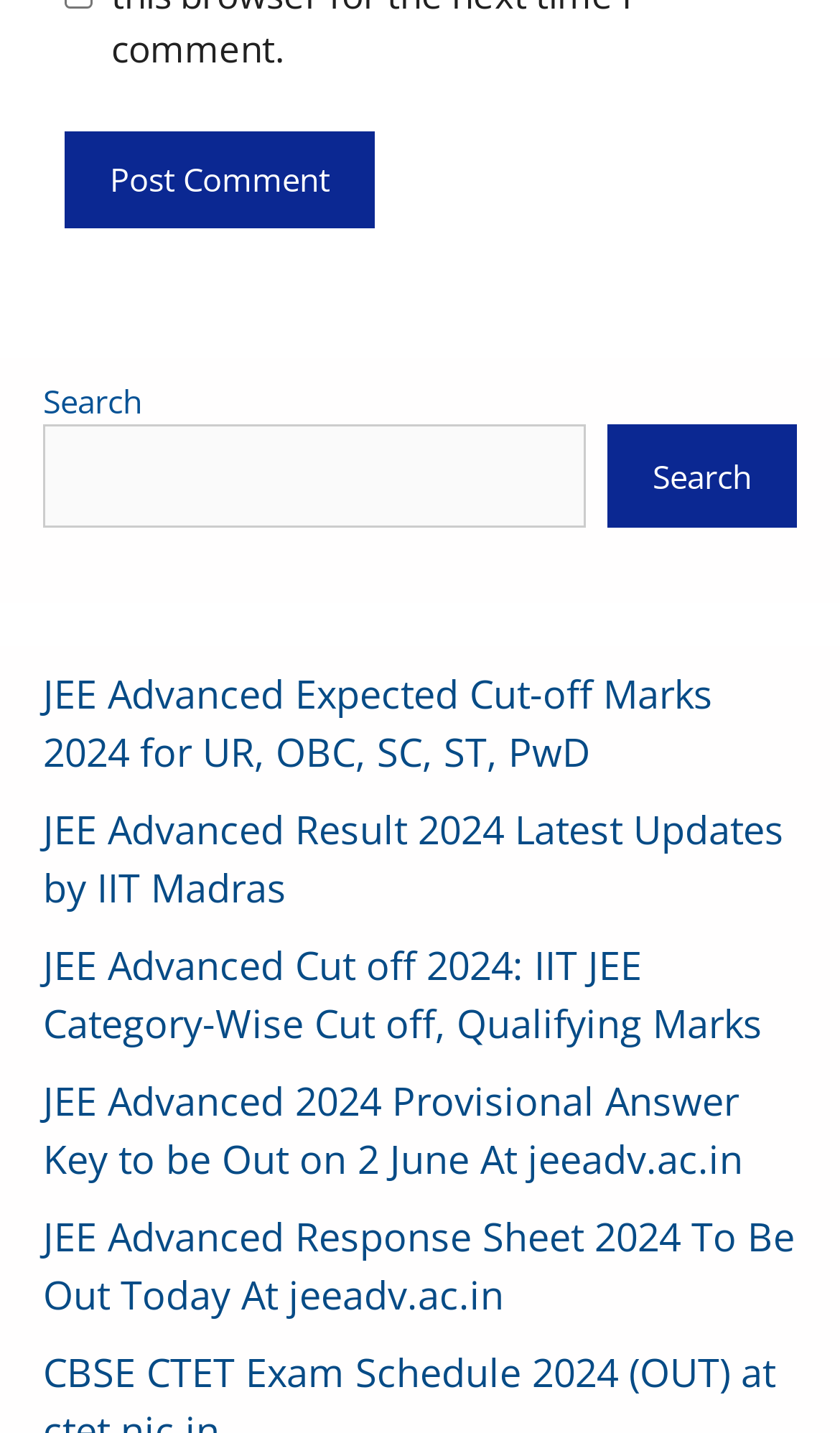Please find the bounding box coordinates of the clickable region needed to complete the following instruction: "Click on the 'Search' button". The bounding box coordinates must consist of four float numbers between 0 and 1, i.e., [left, top, right, bottom].

[0.723, 0.296, 0.949, 0.368]